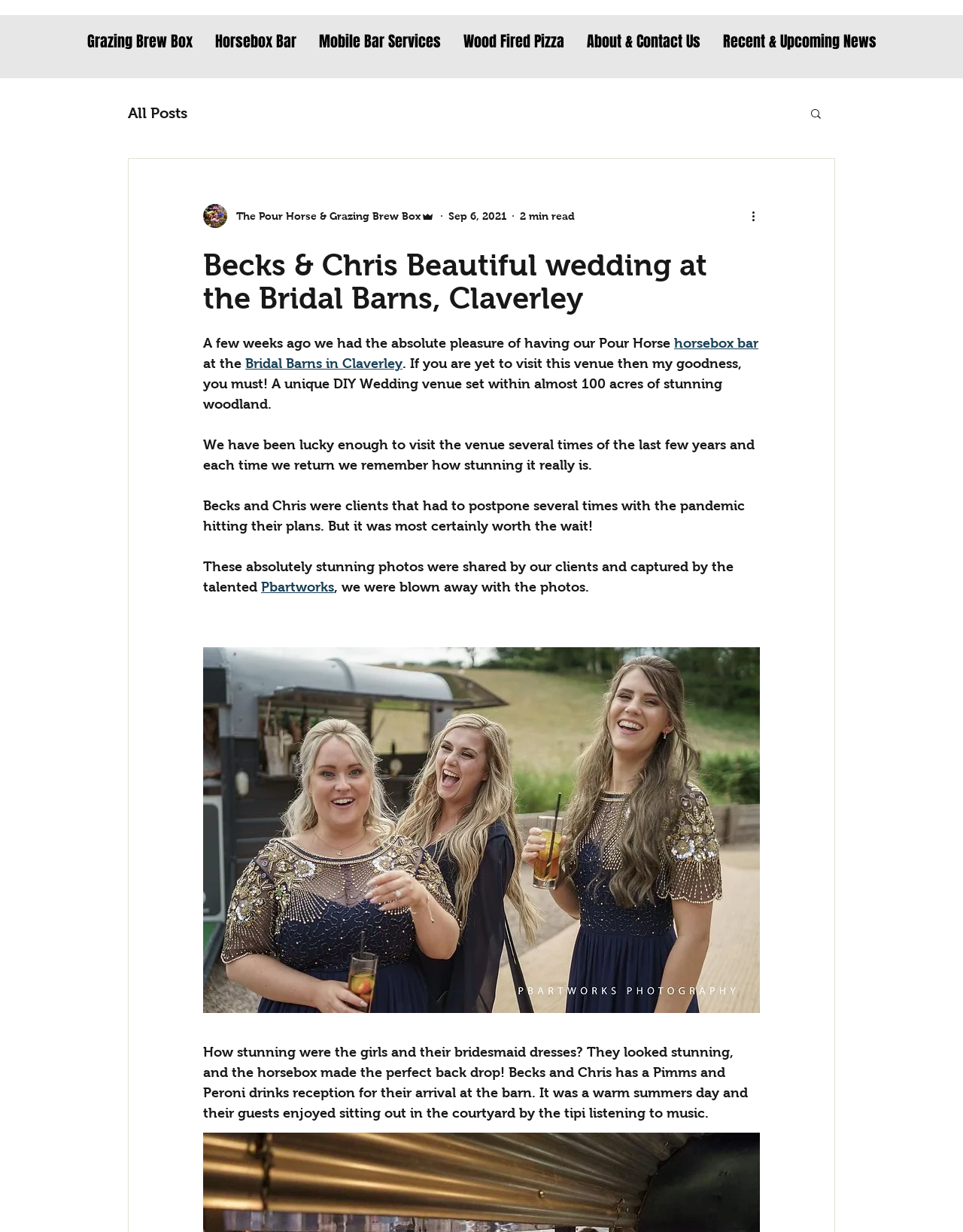What is the main heading displayed on the webpage? Please provide the text.

Becks & Chris Beautiful wedding at the Bridal Barns, Claverley